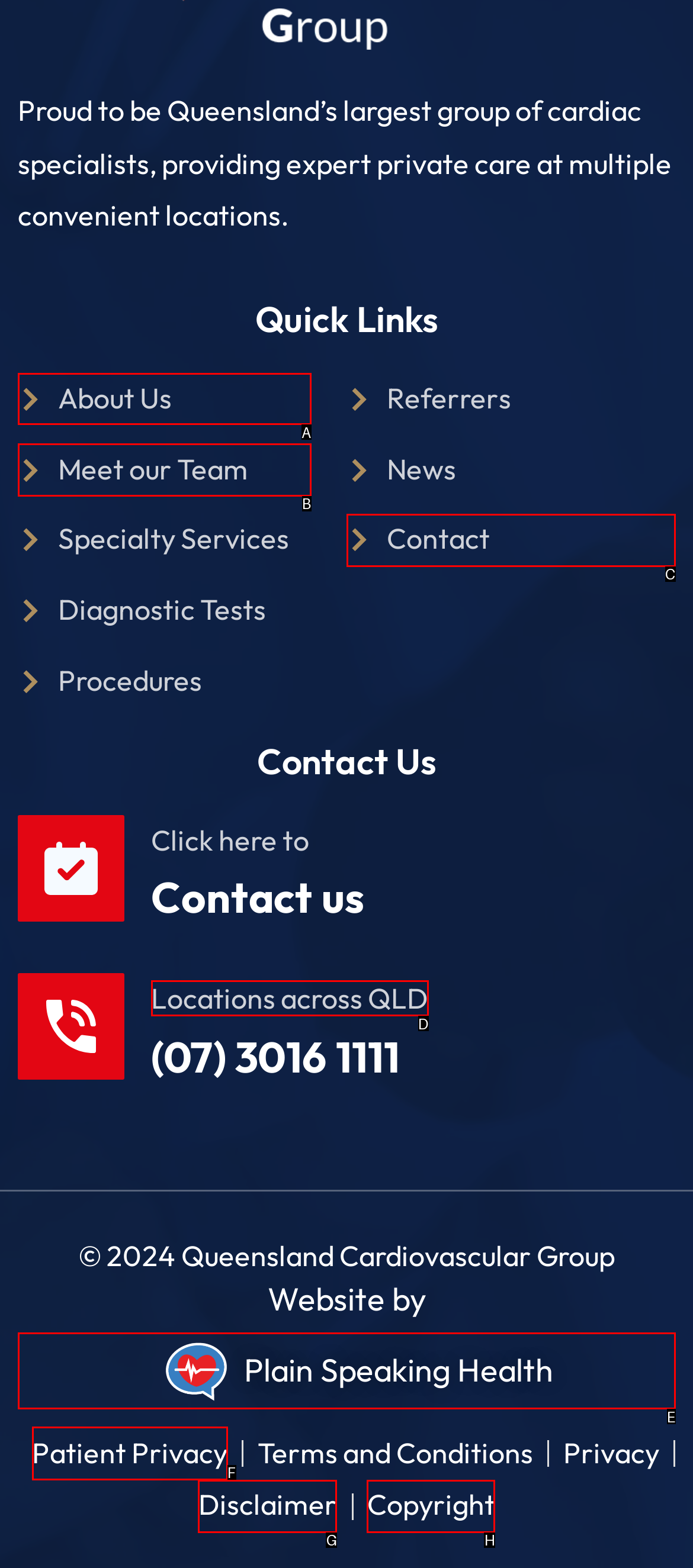Identify the correct option to click in order to complete this task: Click on About Us
Answer with the letter of the chosen option directly.

A